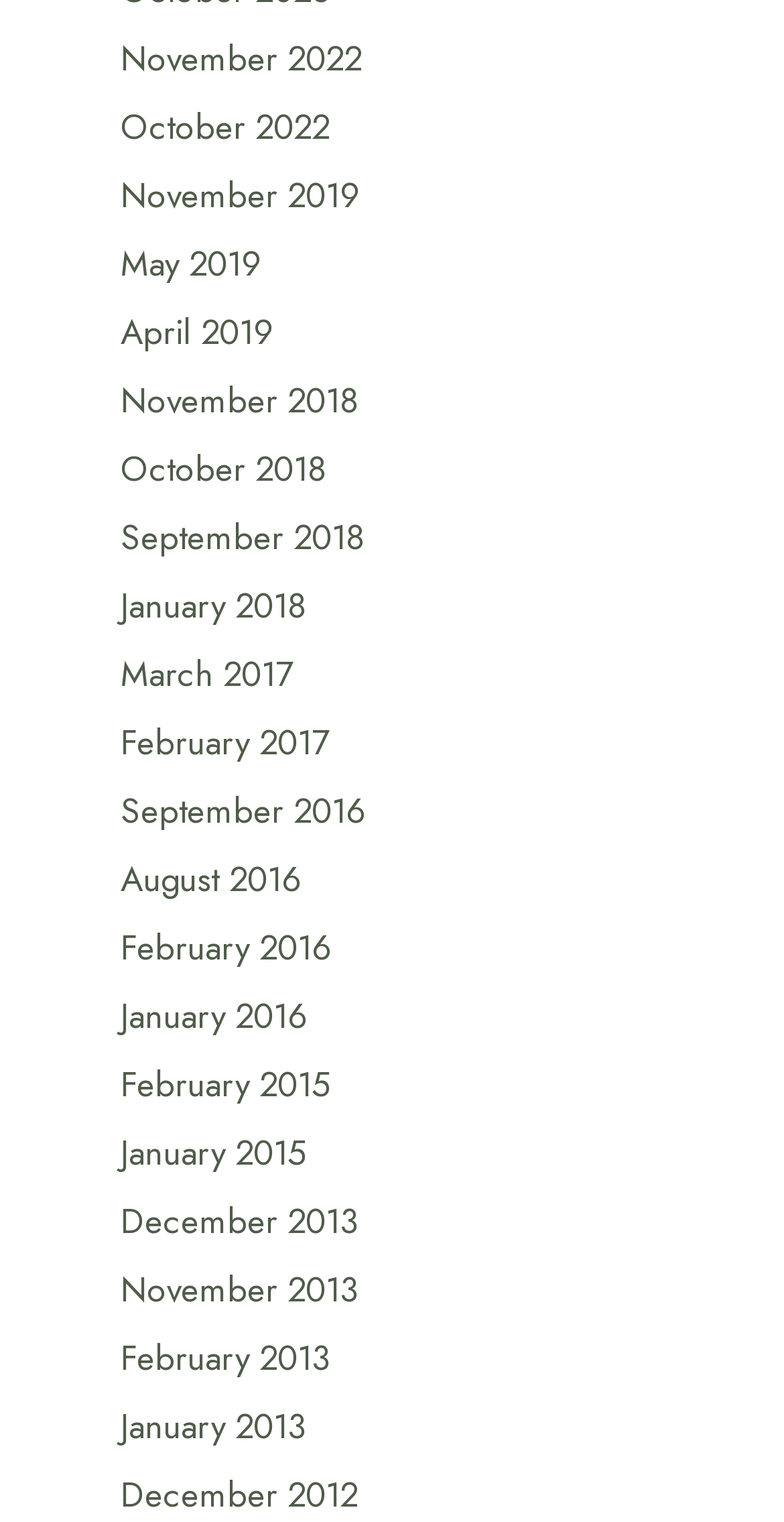Can you specify the bounding box coordinates for the region that should be clicked to fulfill this instruction: "Open the navigation menu".

None